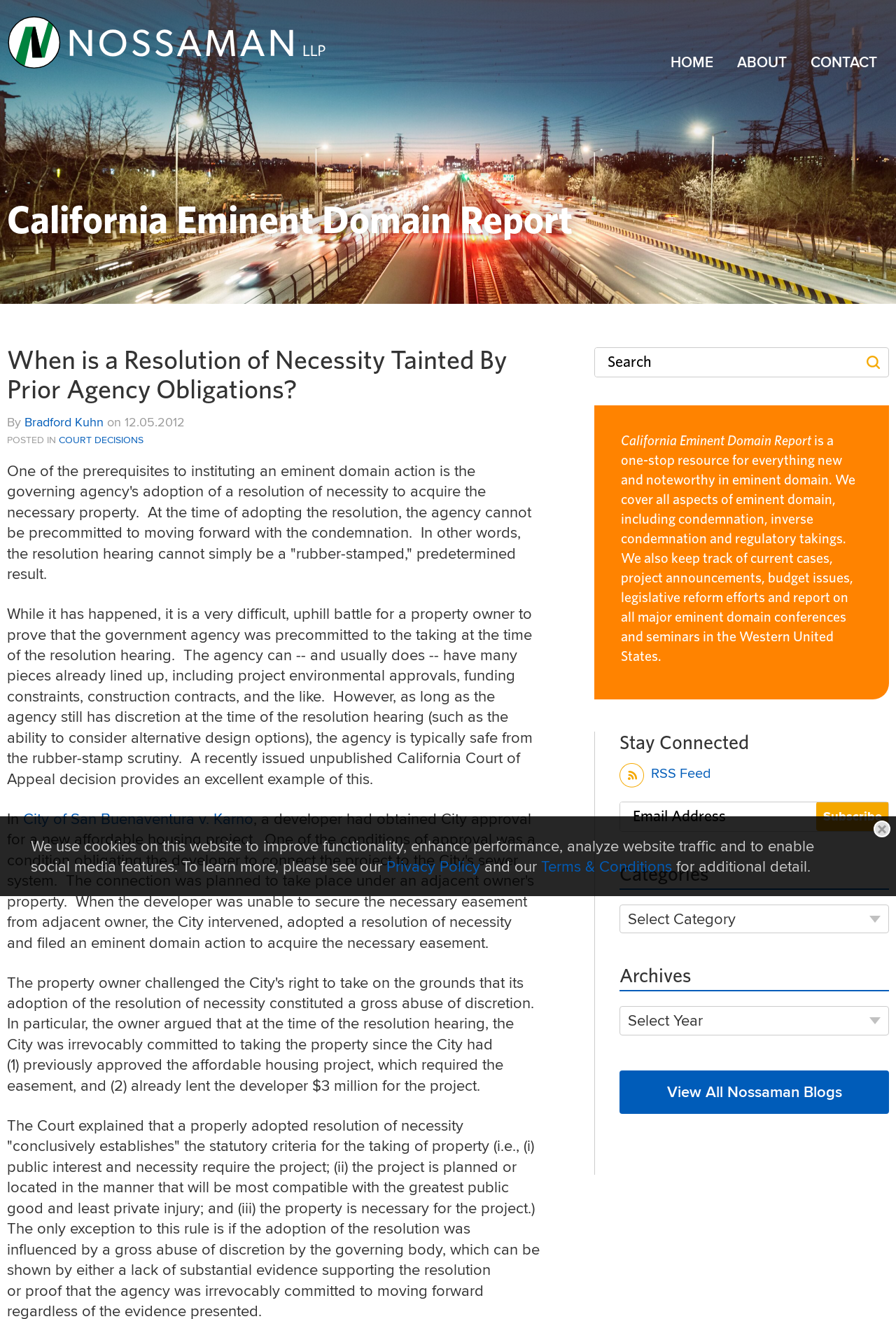What is the purpose of the 'Search' function?
Please provide an in-depth and detailed response to the question.

The 'Search' function is located at the top-right corner of the webpage, and it allows users to search for specific content within the website.